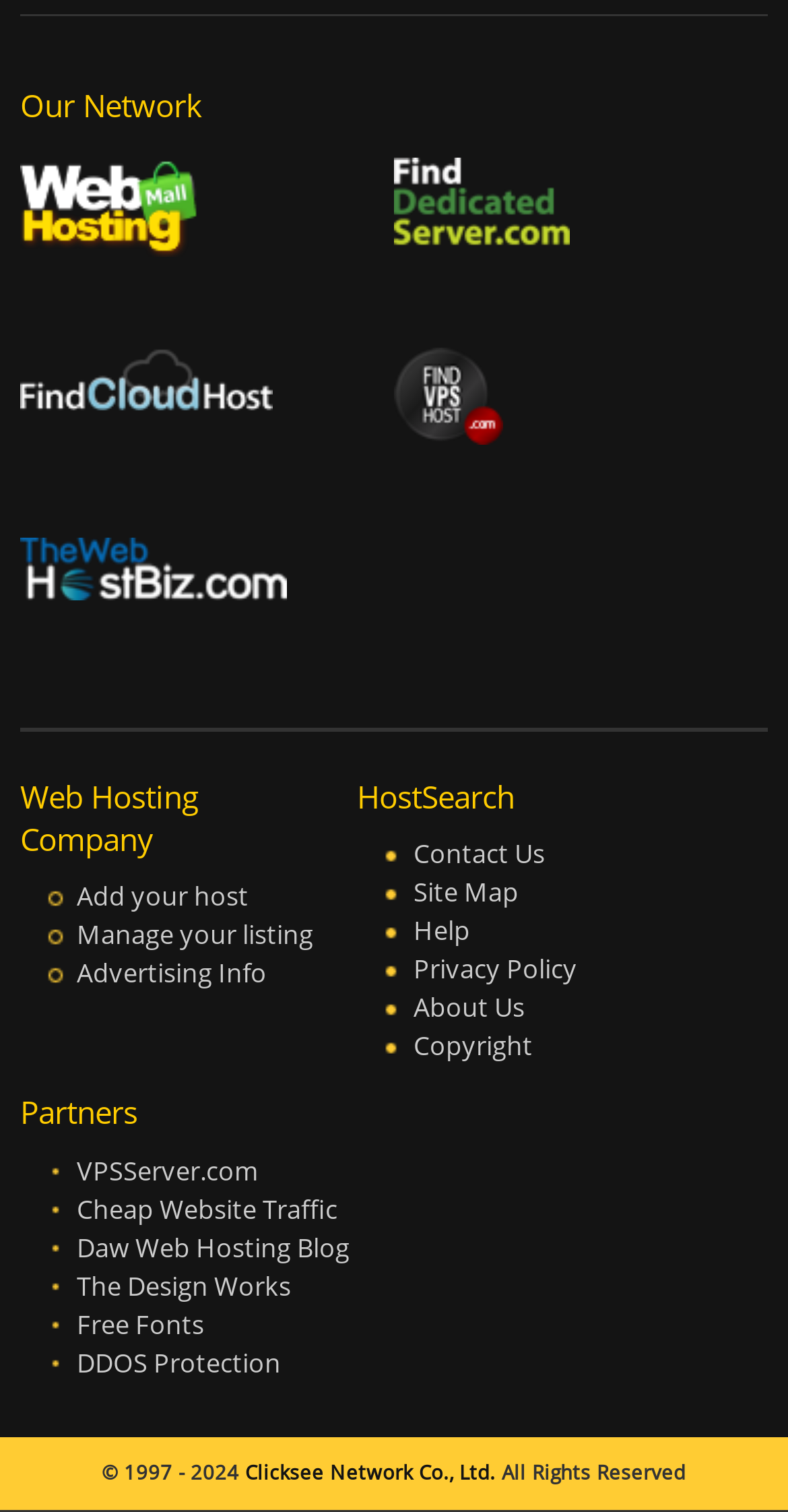Examine the screenshot and answer the question in as much detail as possible: How many partners are listed on the page?

I counted the number of links under the 'Partners' heading. There are 5 links listed, which are 'VPSServer.com', 'Cheap Website Traffic', 'Daw Web Hosting Blog', 'The Design Works', and 'Free Fonts'.